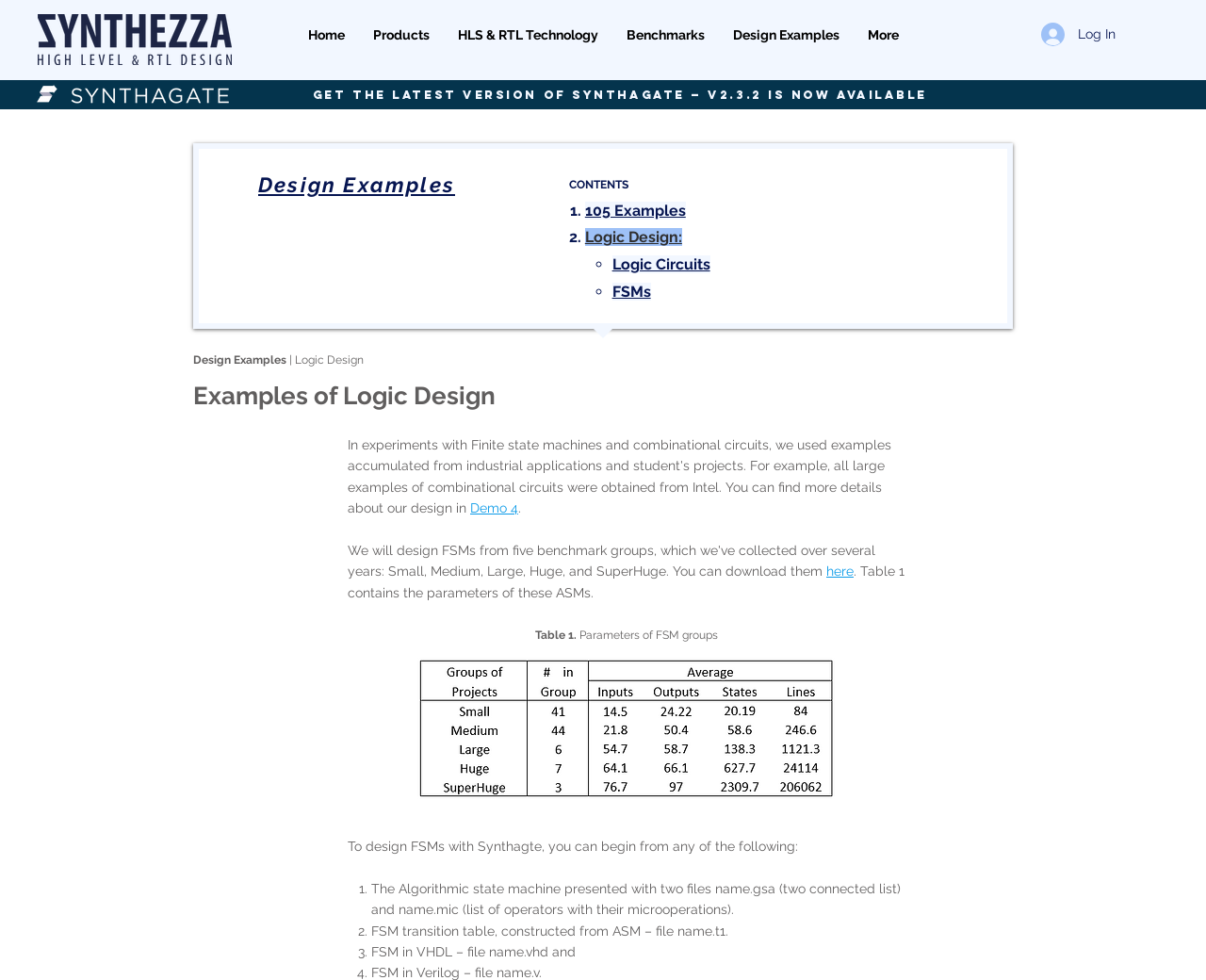Using the format (top-left x, top-left y, bottom-right x, bottom-right y), and given the element description, identify the bounding box coordinates within the screenshot: Benchmarks

[0.507, 0.019, 0.596, 0.052]